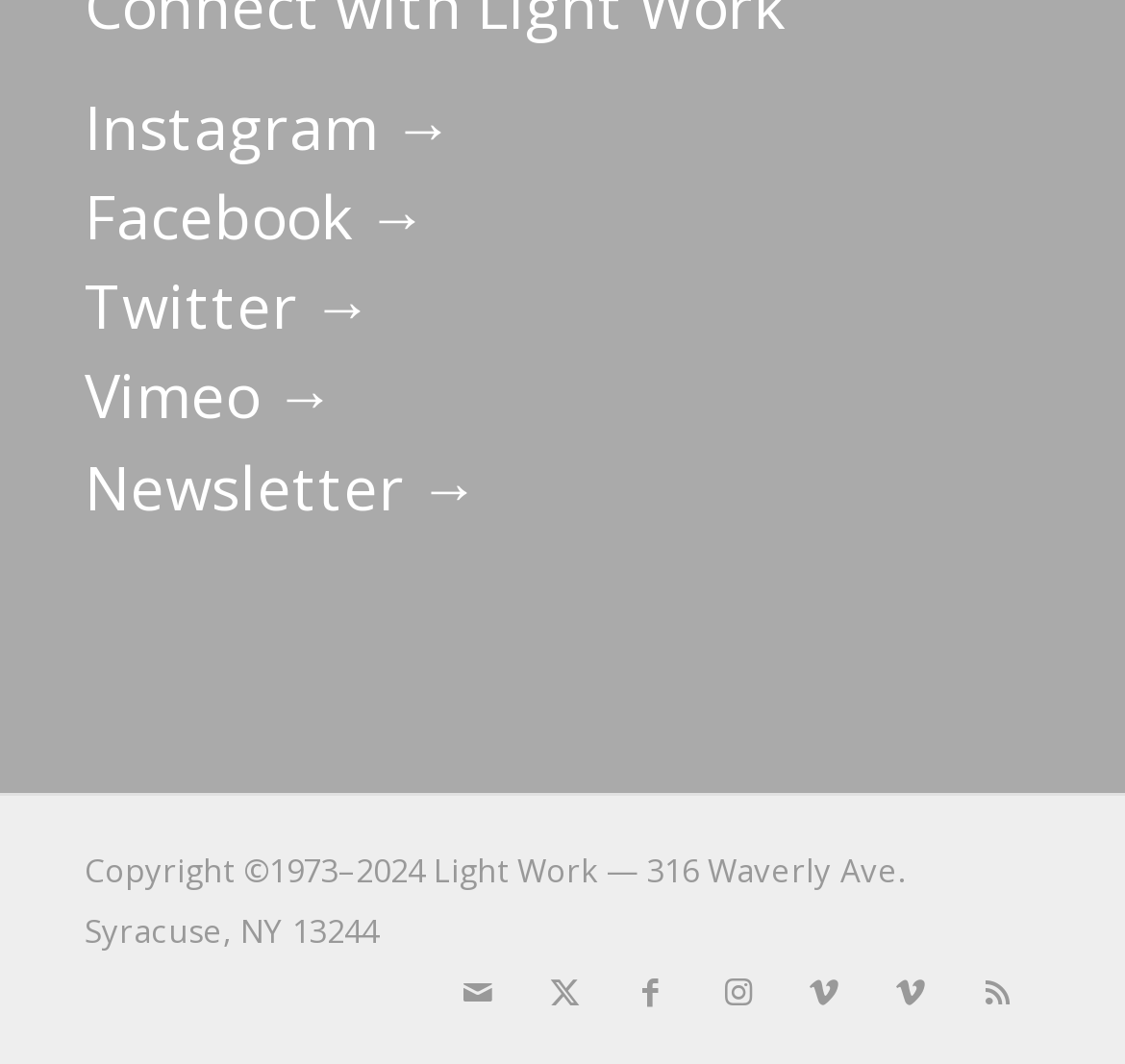Identify the bounding box coordinates of the region I need to click to complete this instruction: "View copyright information".

[0.075, 0.796, 0.316, 0.837]